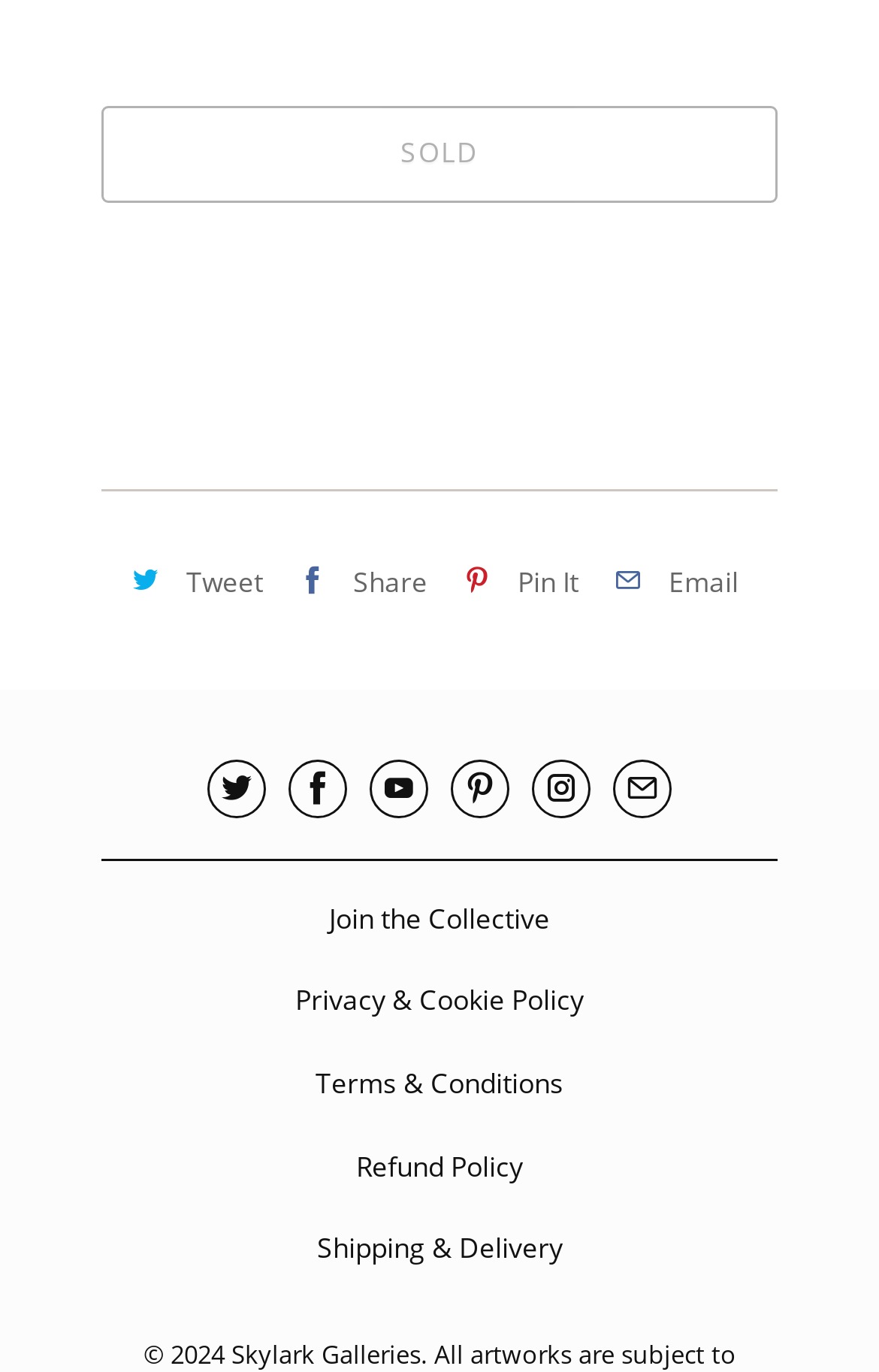Please give a short response to the question using one word or a phrase:
What year is mentioned in the copyright text?

2024